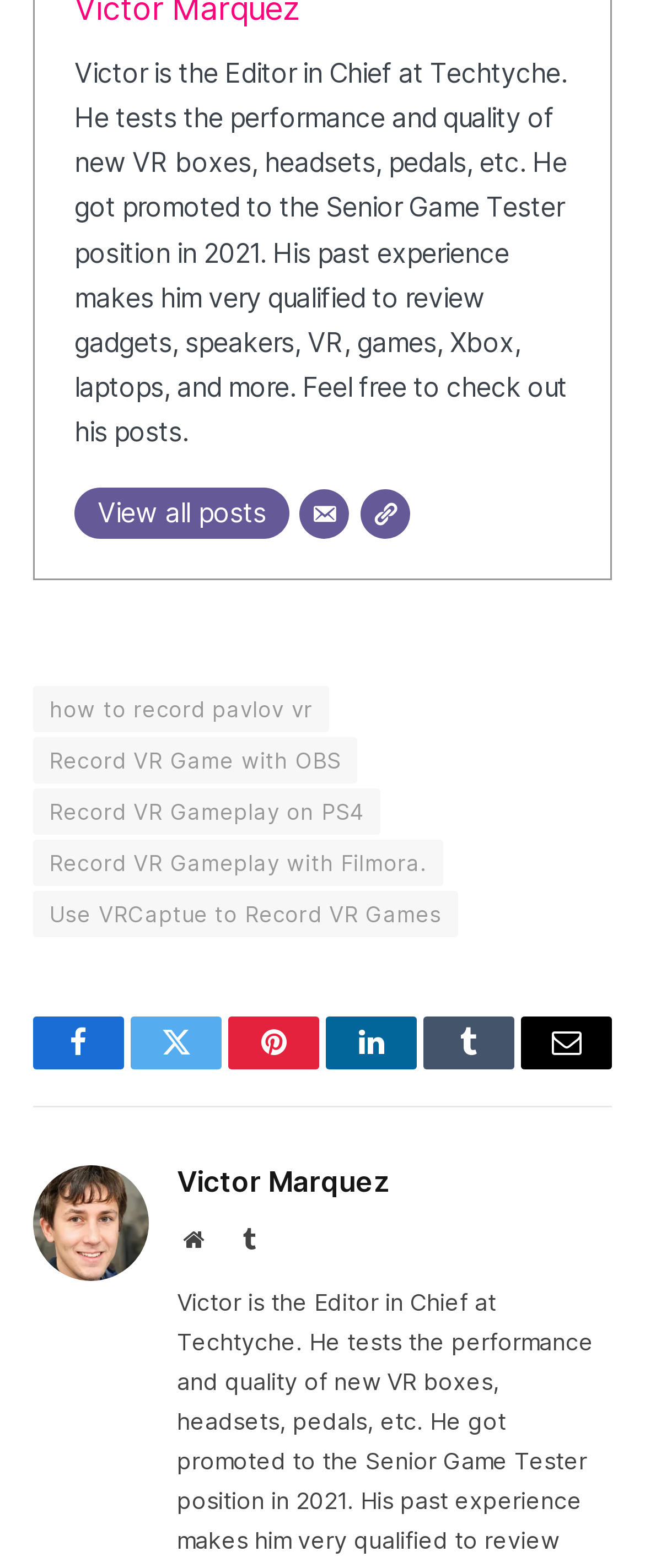Refer to the screenshot and answer the following question in detail:
What is the topic of the links below Victor's description?

The links below Victor's description have OCR text related to recording VR games, such as 'how to record pavlov vr', 'Record VR Game with OBS', and so on, indicating that the topic is related to recording VR games.